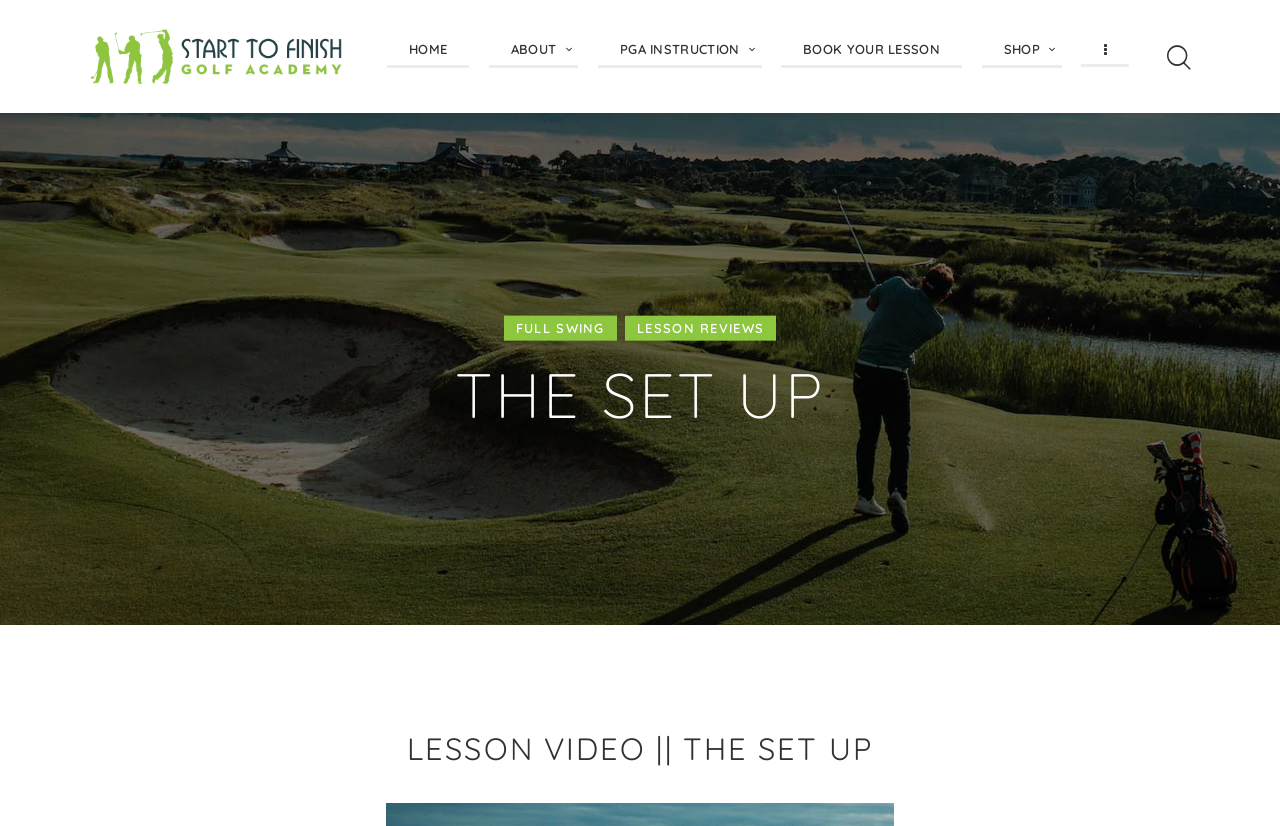How many main navigation links are there?
Using the image as a reference, answer the question with a short word or phrase.

5